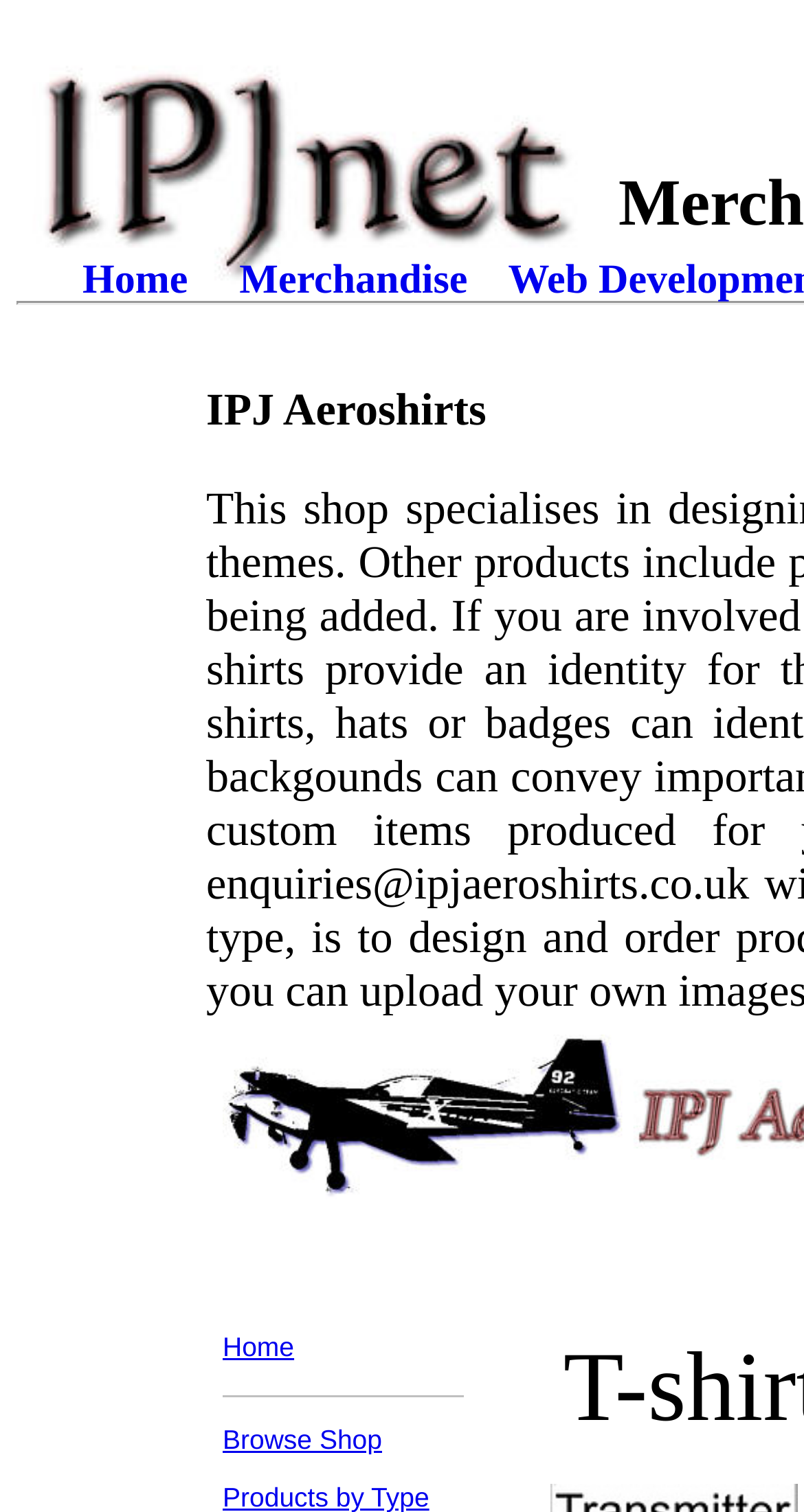Based on the element description Home, identify the bounding box coordinates for the UI element. The coordinates should be in the format (top-left x, top-left y, bottom-right x, bottom-right y) and within the 0 to 1 range.

[0.103, 0.17, 0.234, 0.2]